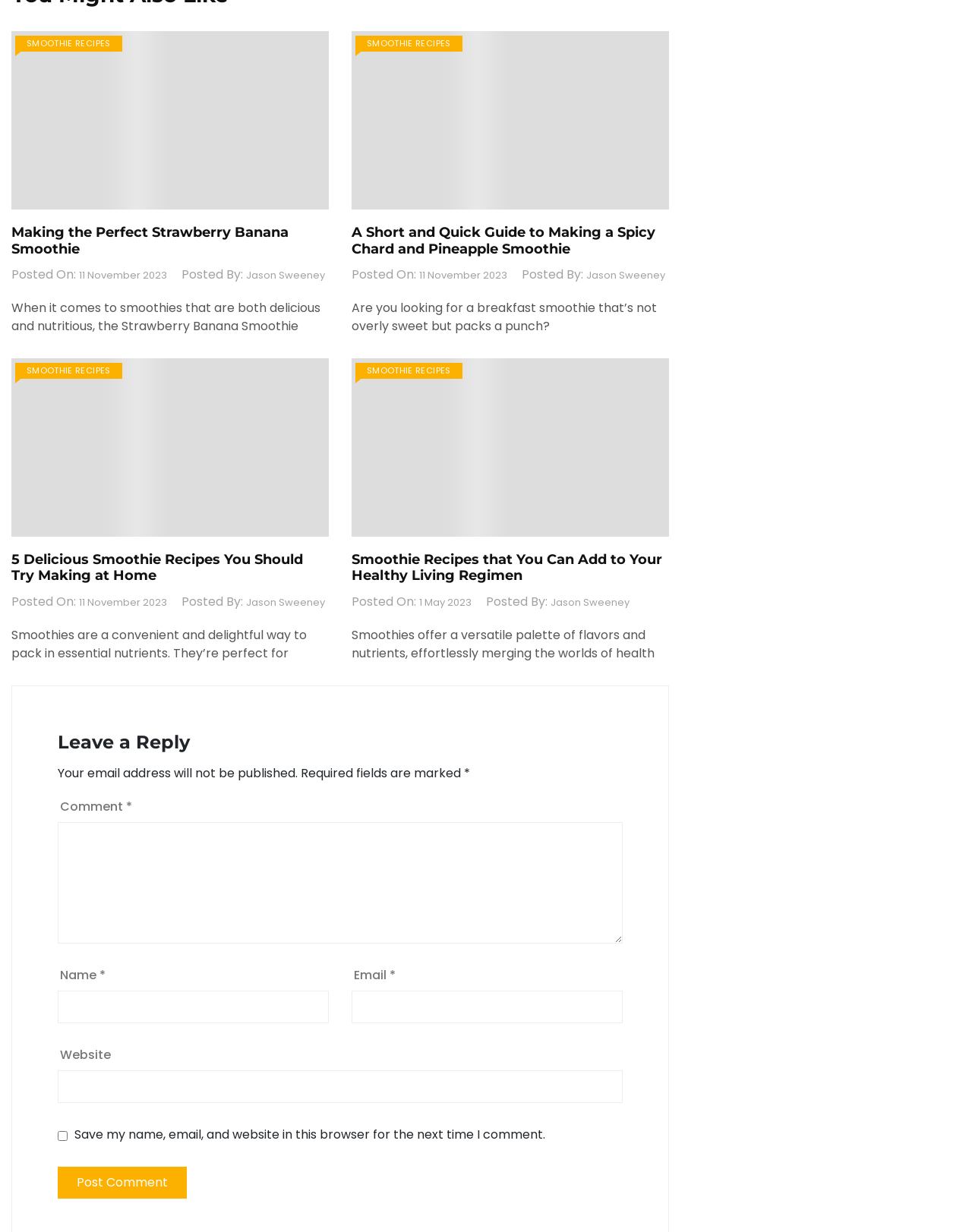Provide a short, one-word or phrase answer to the question below:
What is the name of the author of the smoothie recipes?

Jason Sweeney